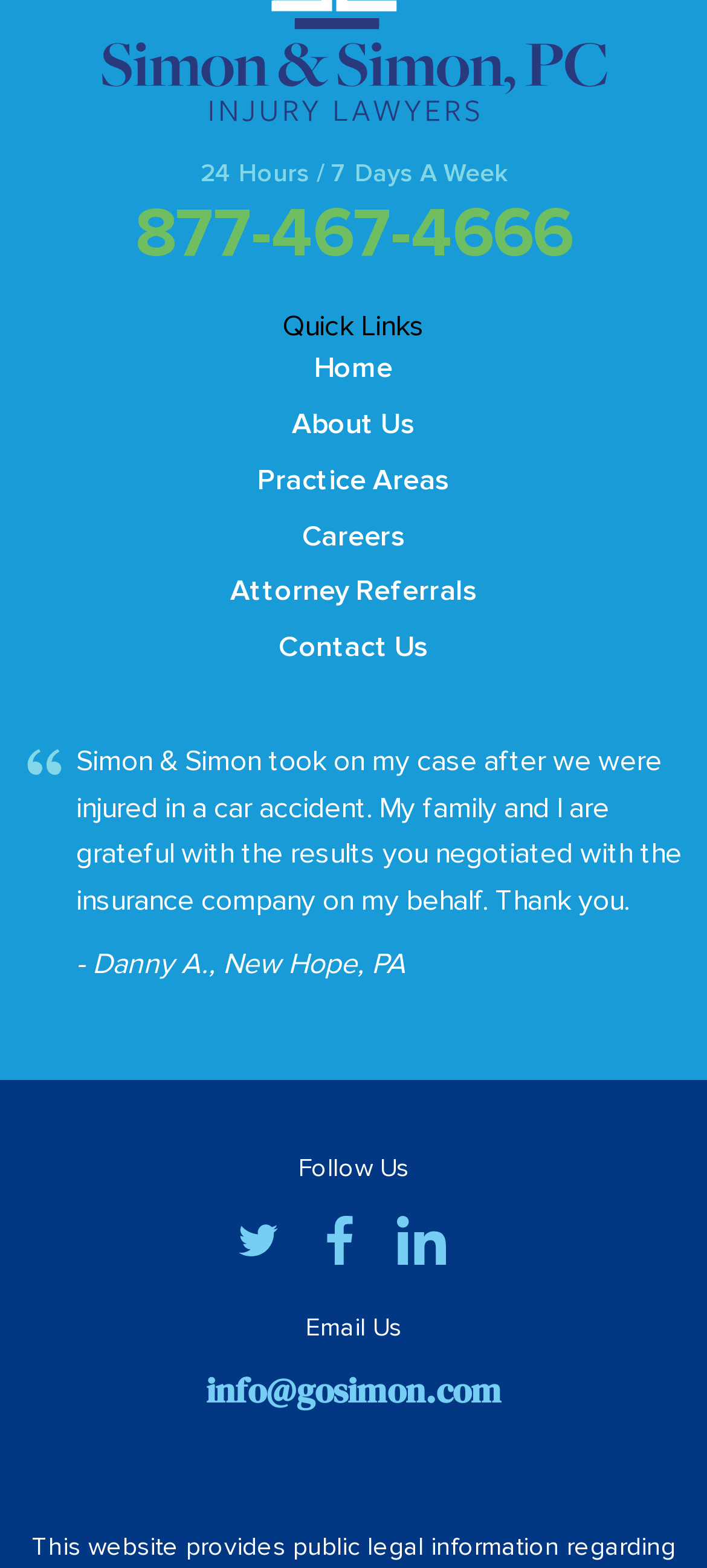Find the bounding box coordinates for the area that should be clicked to accomplish the instruction: "Call the phone number".

[0.191, 0.124, 0.809, 0.176]